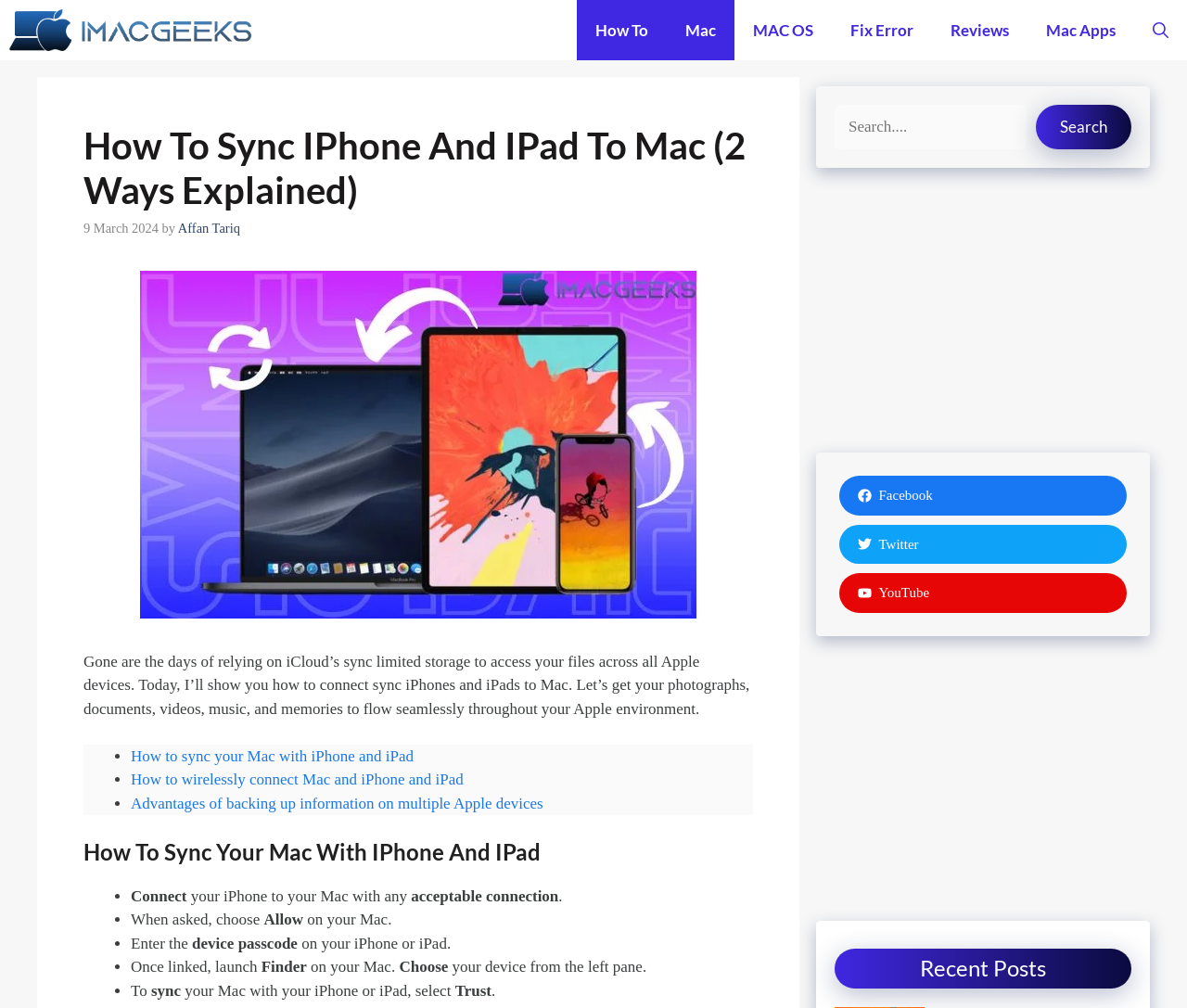How many ways are explained to sync iPhone and iPad to Mac?
Answer the question using a single word or phrase, according to the image.

2